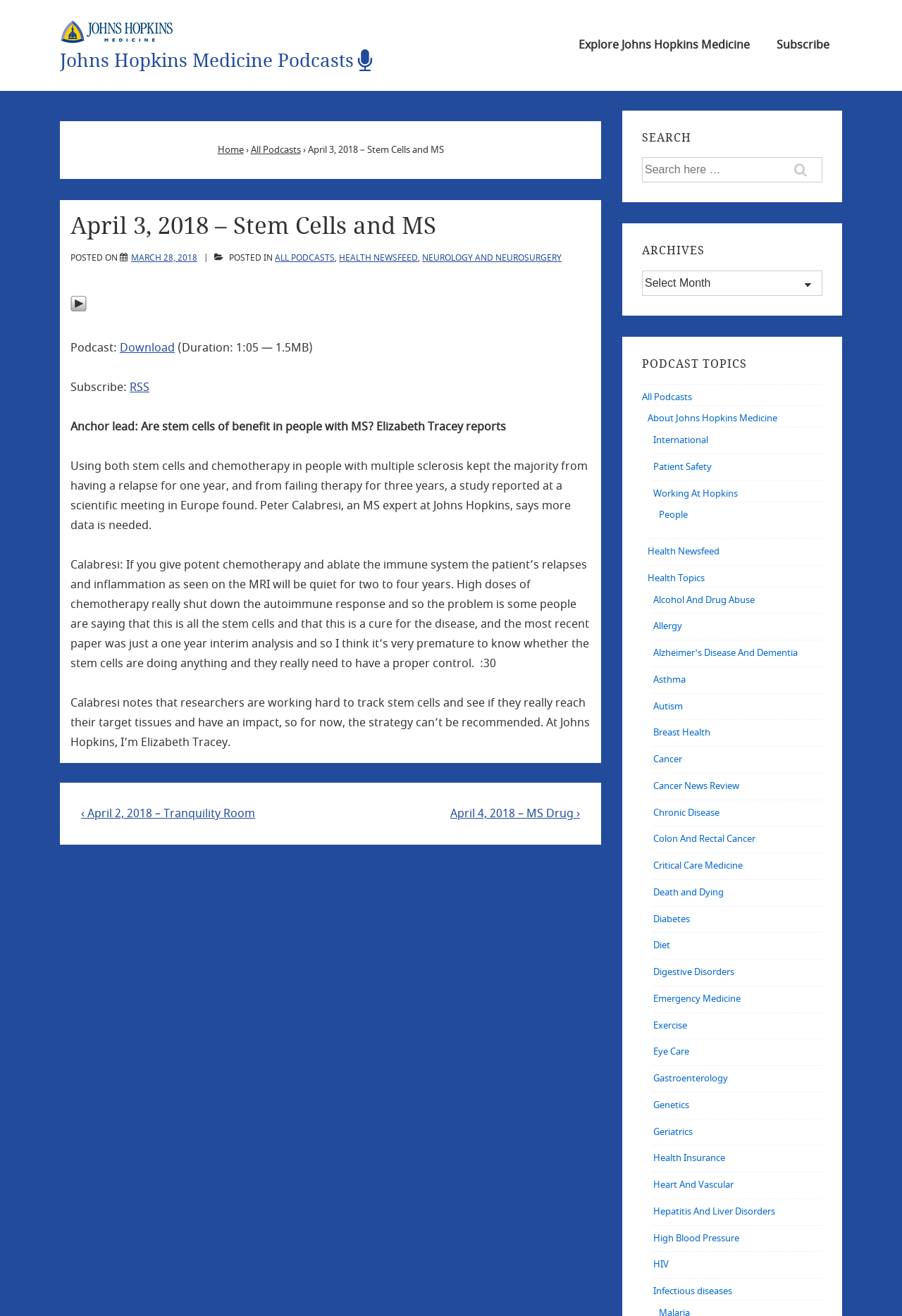Please give the bounding box coordinates of the area that should be clicked to fulfill the following instruction: "Search for a topic". The coordinates should be in the format of four float numbers from 0 to 1, i.e., [left, top, right, bottom].

[0.712, 0.12, 0.911, 0.138]